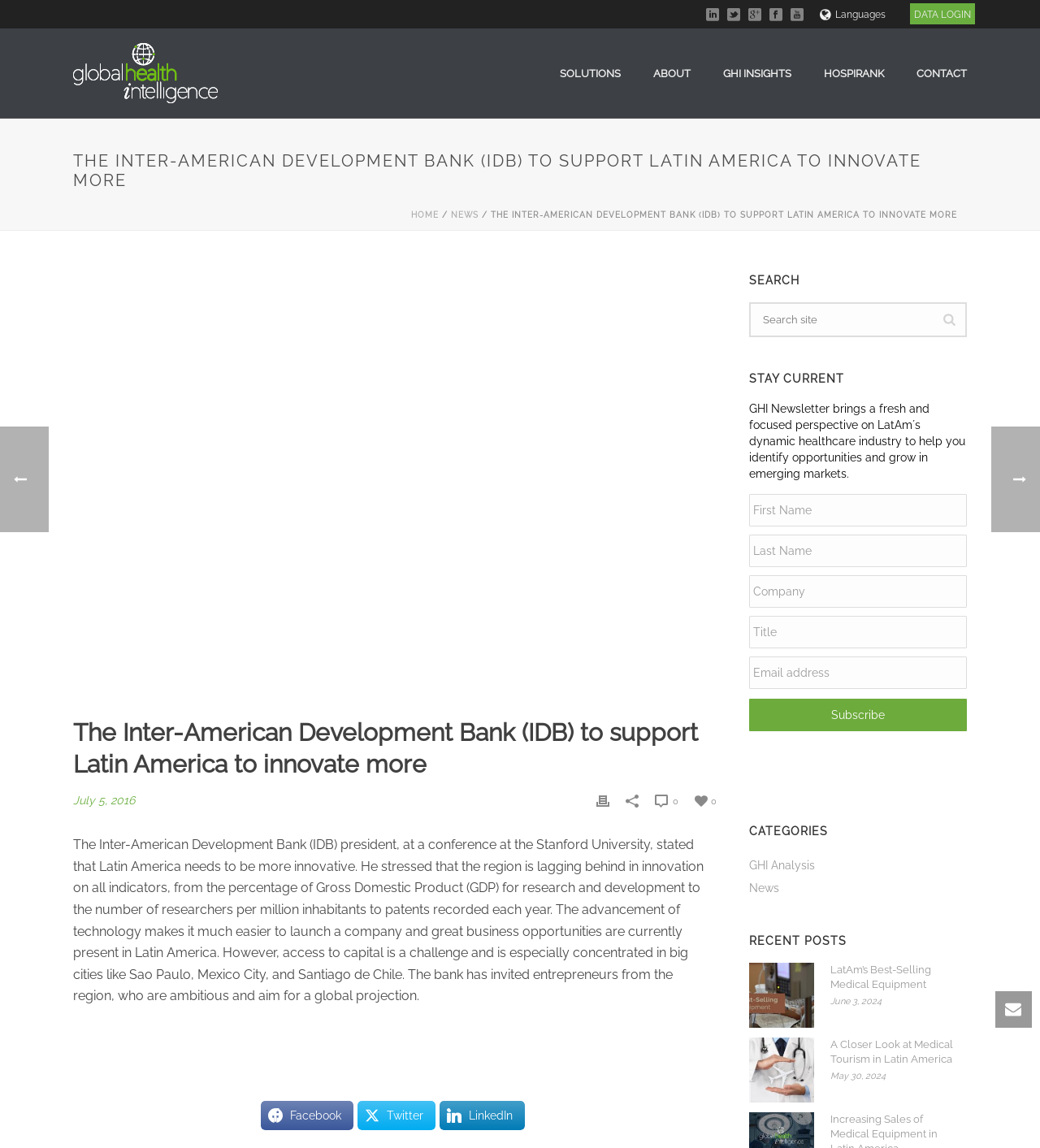Locate the bounding box coordinates of the clickable part needed for the task: "Search for something in the search box".

[0.72, 0.263, 0.93, 0.294]